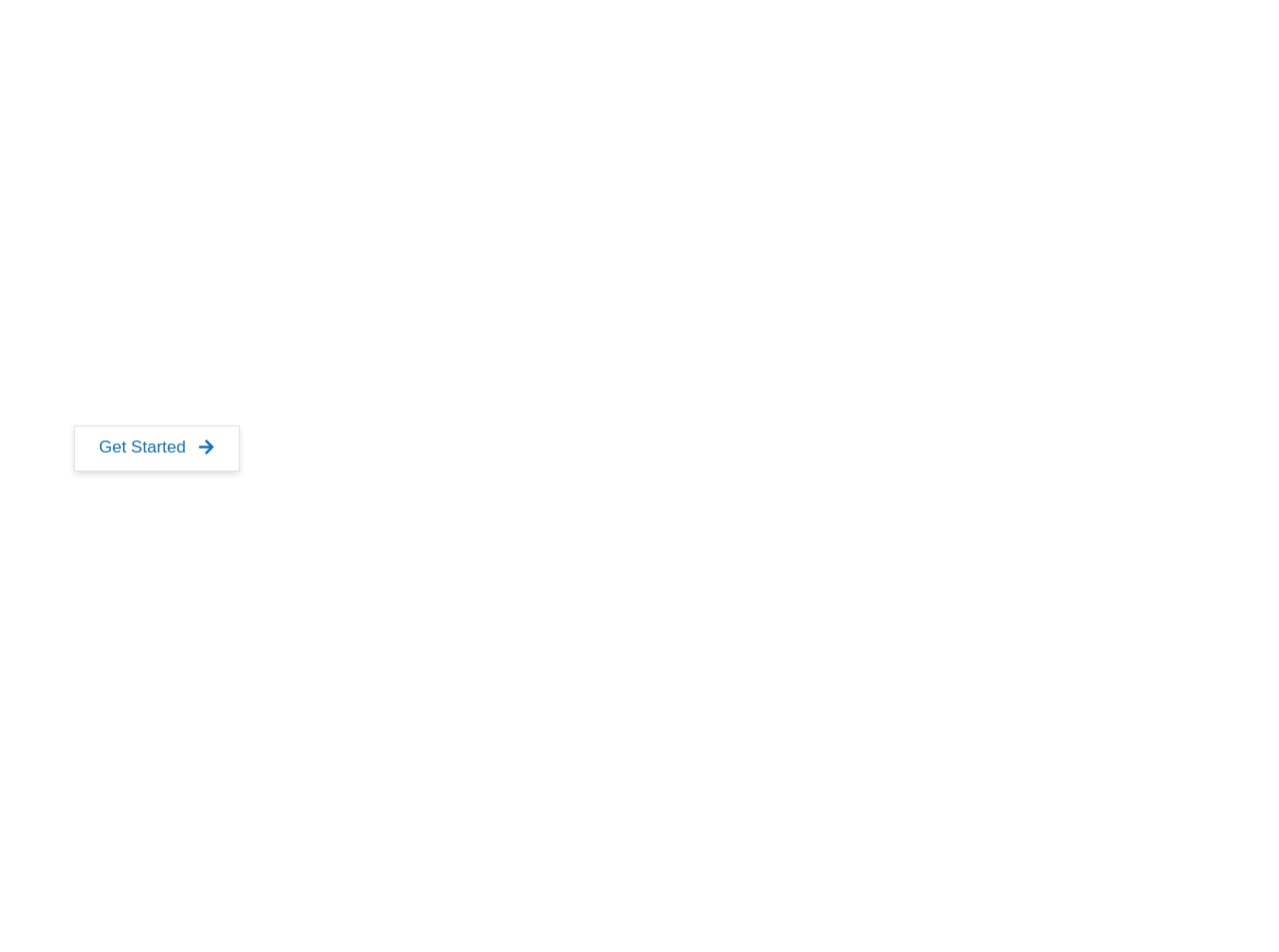Using the webpage screenshot and the element description Get Started, determine the bounding box coordinates. Specify the coordinates in the format (top-left x, top-left y, bottom-right x, bottom-right y) with values ranging from 0 to 1.

[0.058, 0.447, 0.187, 0.496]